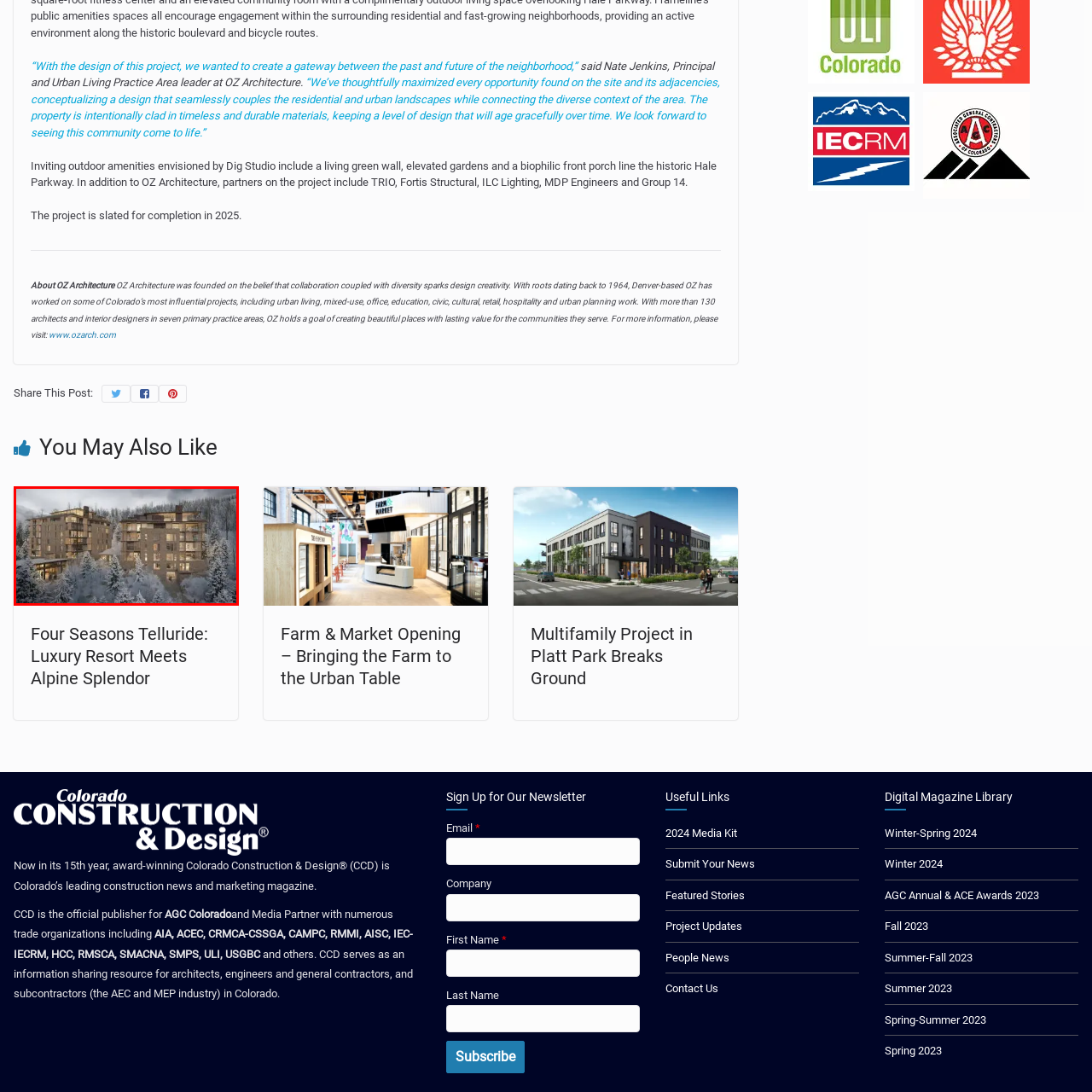Look at the area within the red bounding box, provide a one-word or phrase response to the following question: What type of trees are wrapped in snow?

Pine trees